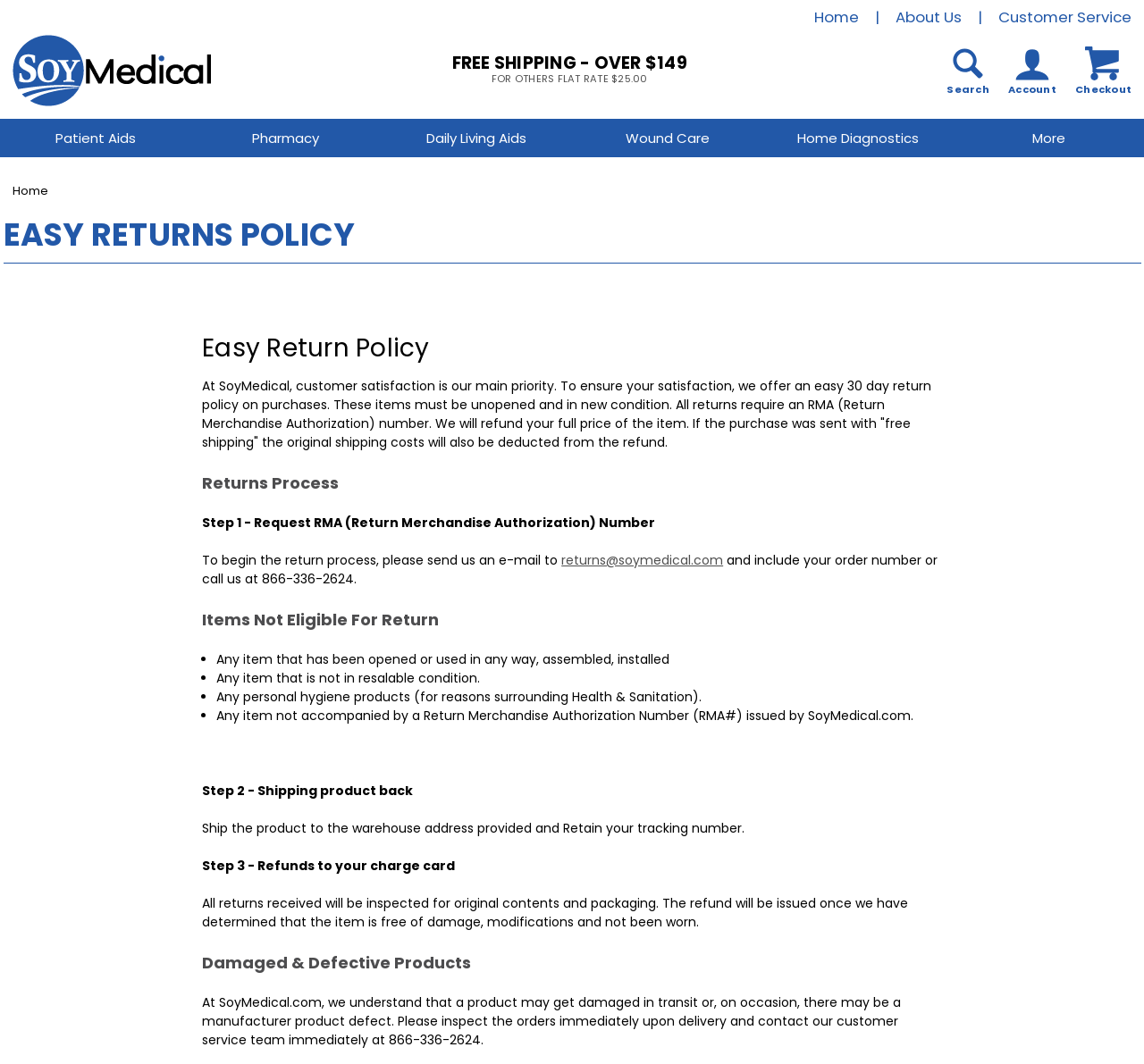Refer to the screenshot and answer the following question in detail:
What type of products are not eligible for return?

I analyzed the webpage and found the section 'Items Not Eligible For Return'. In this section, I found a list of items that are not eligible for return, including 'Any item that has been opened or used in any way, assembled, installed'.